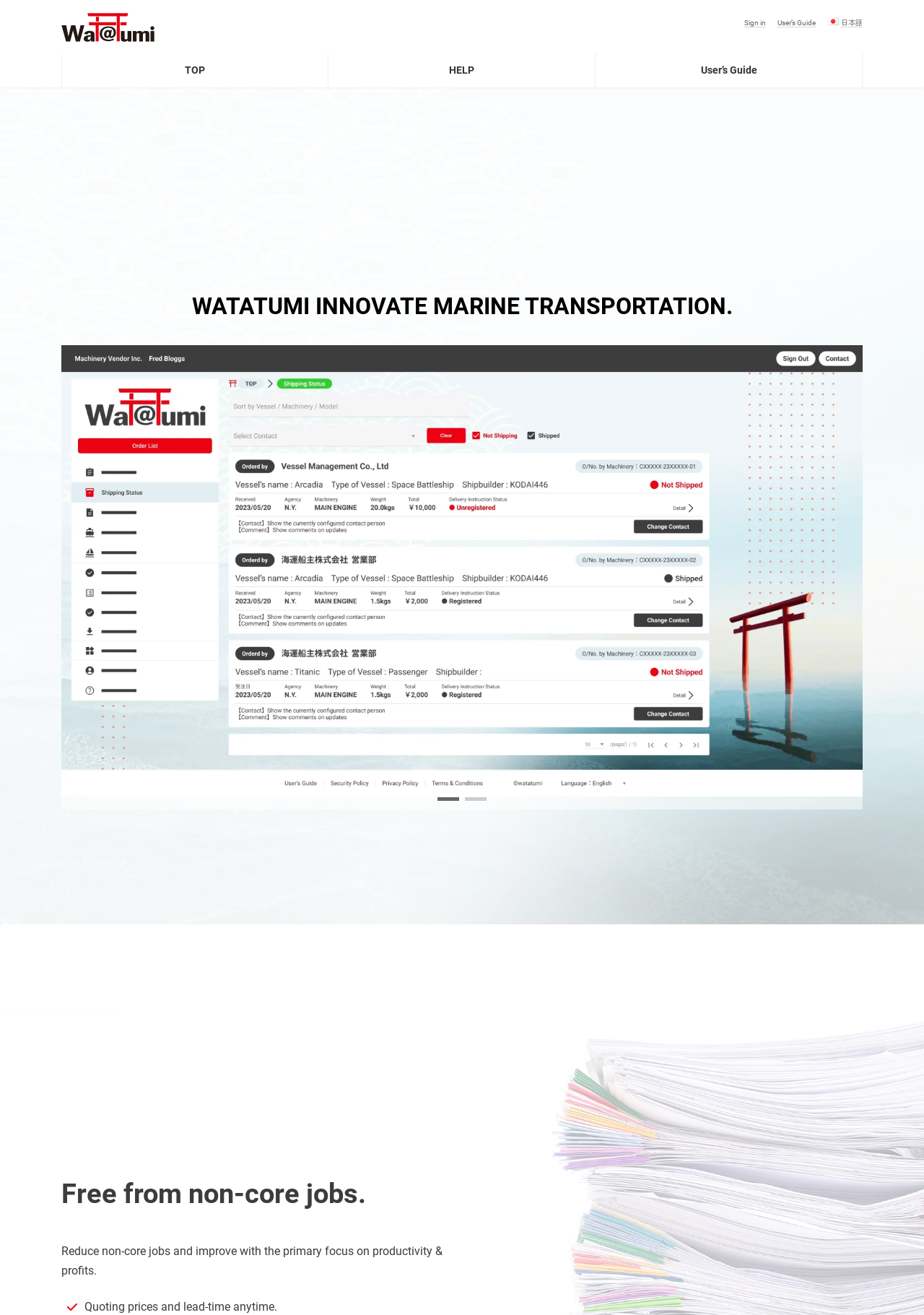Please provide a short answer using a single word or phrase for the question:
What is the main benefit of using this site?

Increase productivity